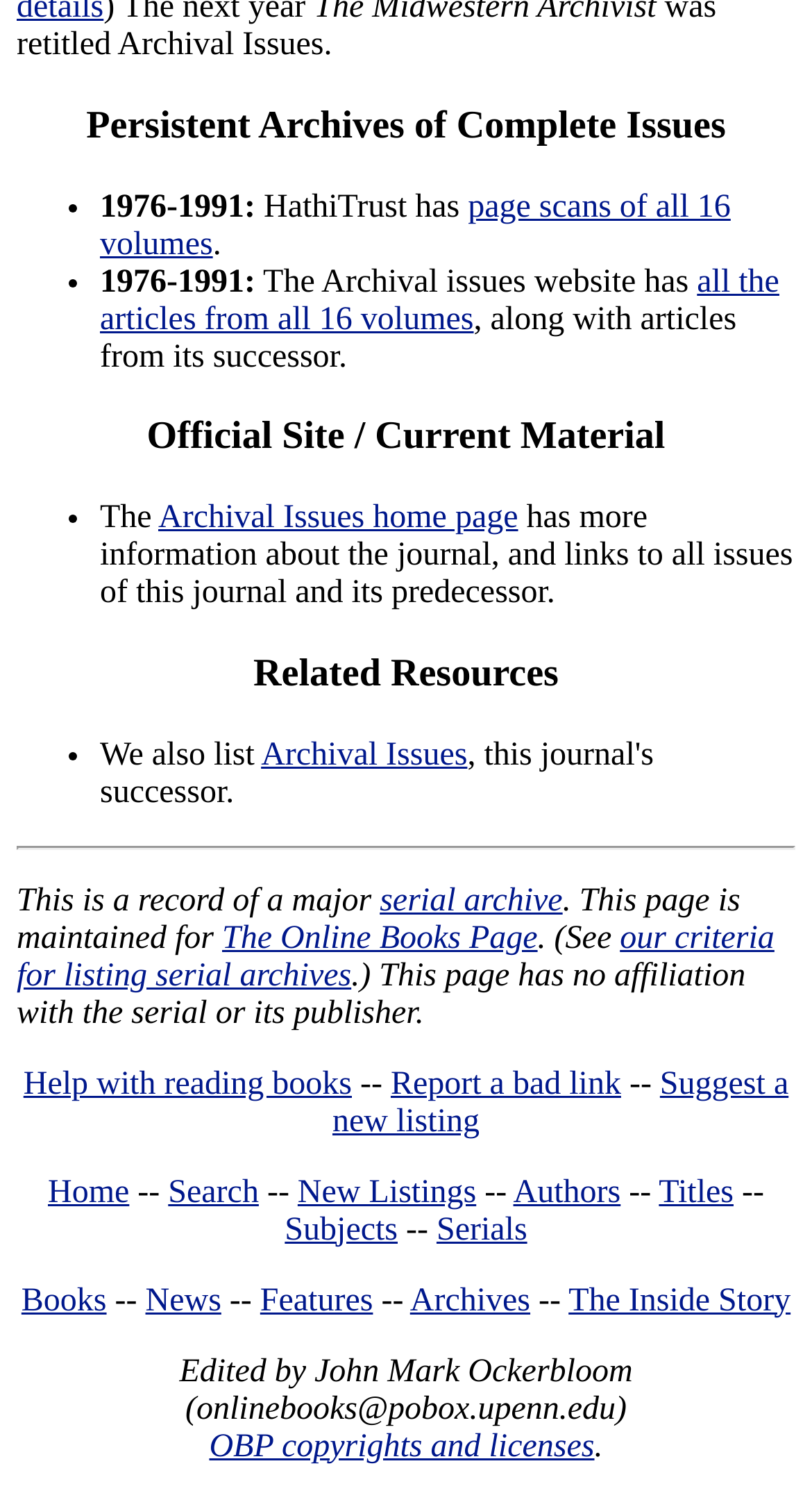Given the following UI element description: "The Inside Story", find the bounding box coordinates in the webpage screenshot.

[0.7, 0.855, 0.974, 0.878]